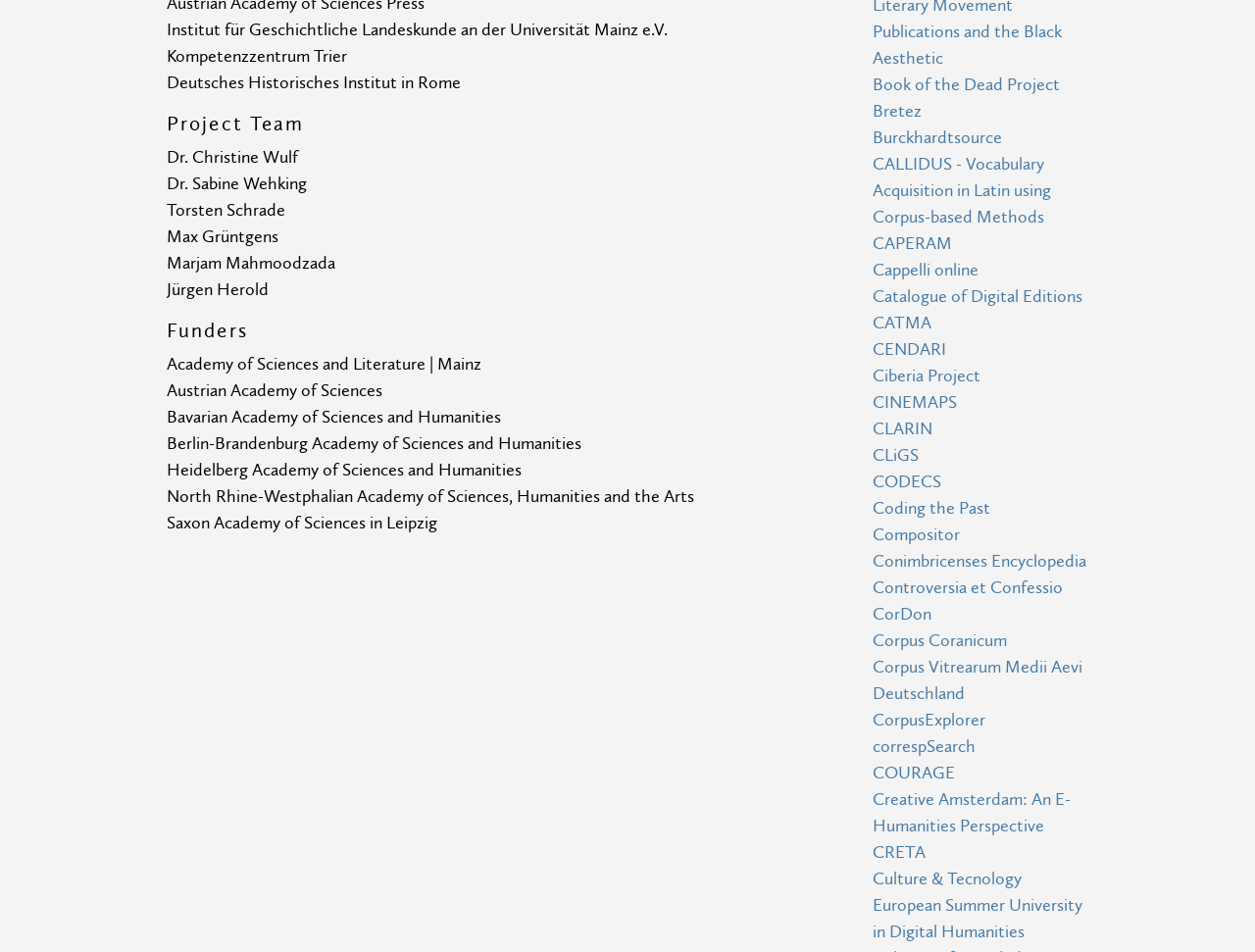What is the name of the institution at the top?
Look at the image and respond with a one-word or short phrase answer.

Institut für Geschichtliche Landeskunde an der Universität Mainz e.V.